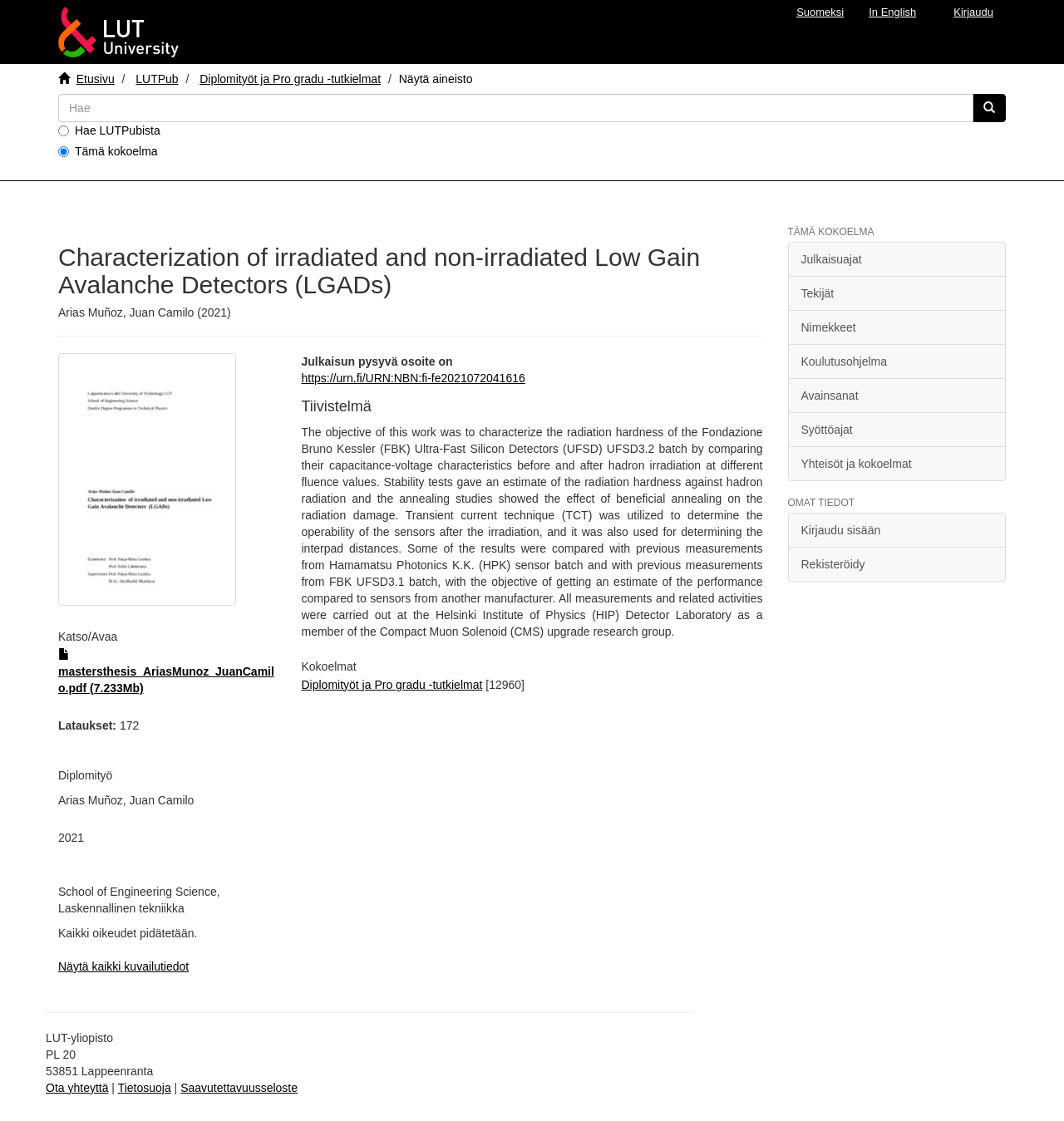Please determine the bounding box coordinates of the element to click in order to execute the following instruction: "Show all metadata". The coordinates should be four float numbers between 0 and 1, specified as [left, top, right, bottom].

[0.055, 0.856, 0.177, 0.868]